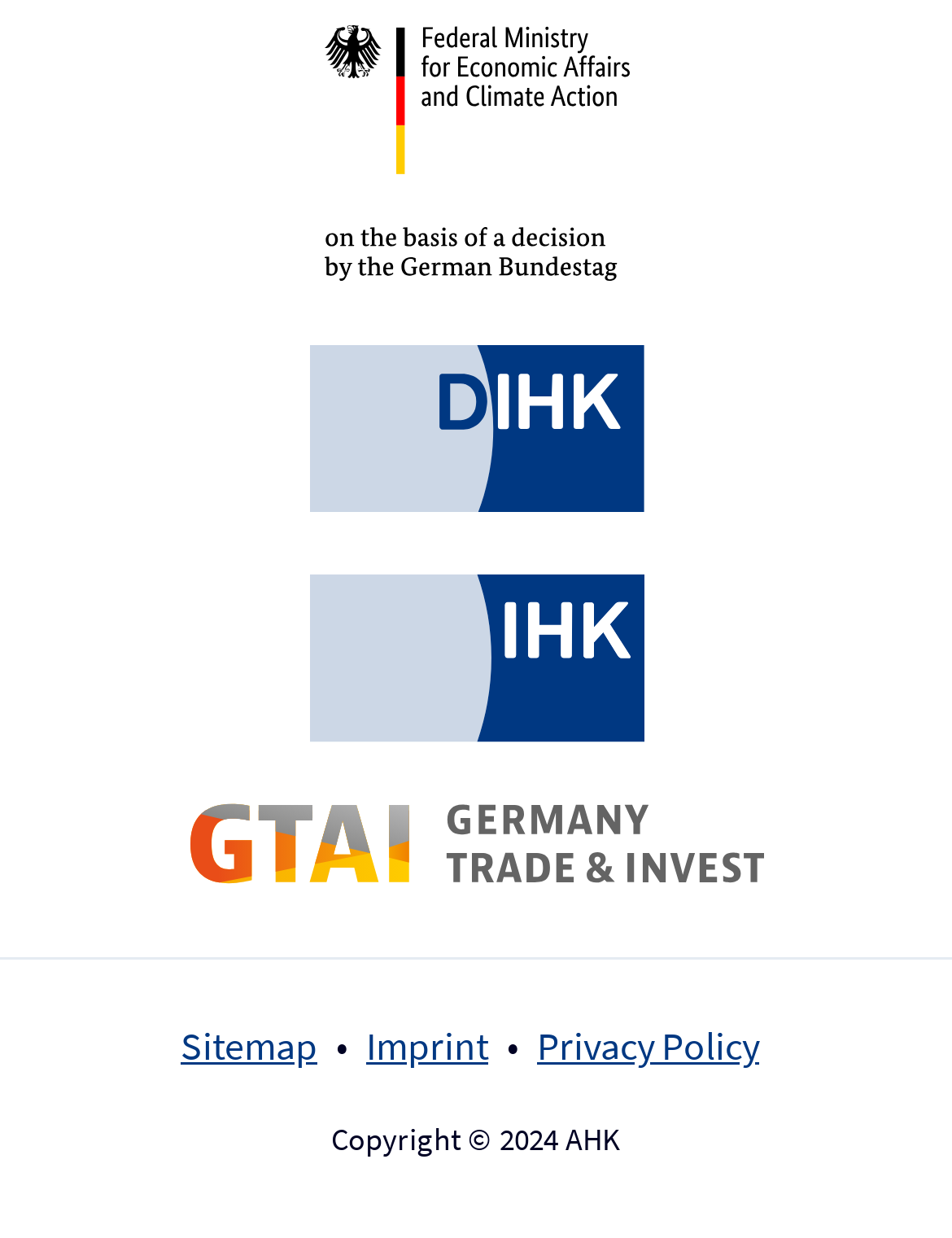How many links are in the footer?
Using the image, respond with a single word or phrase.

3